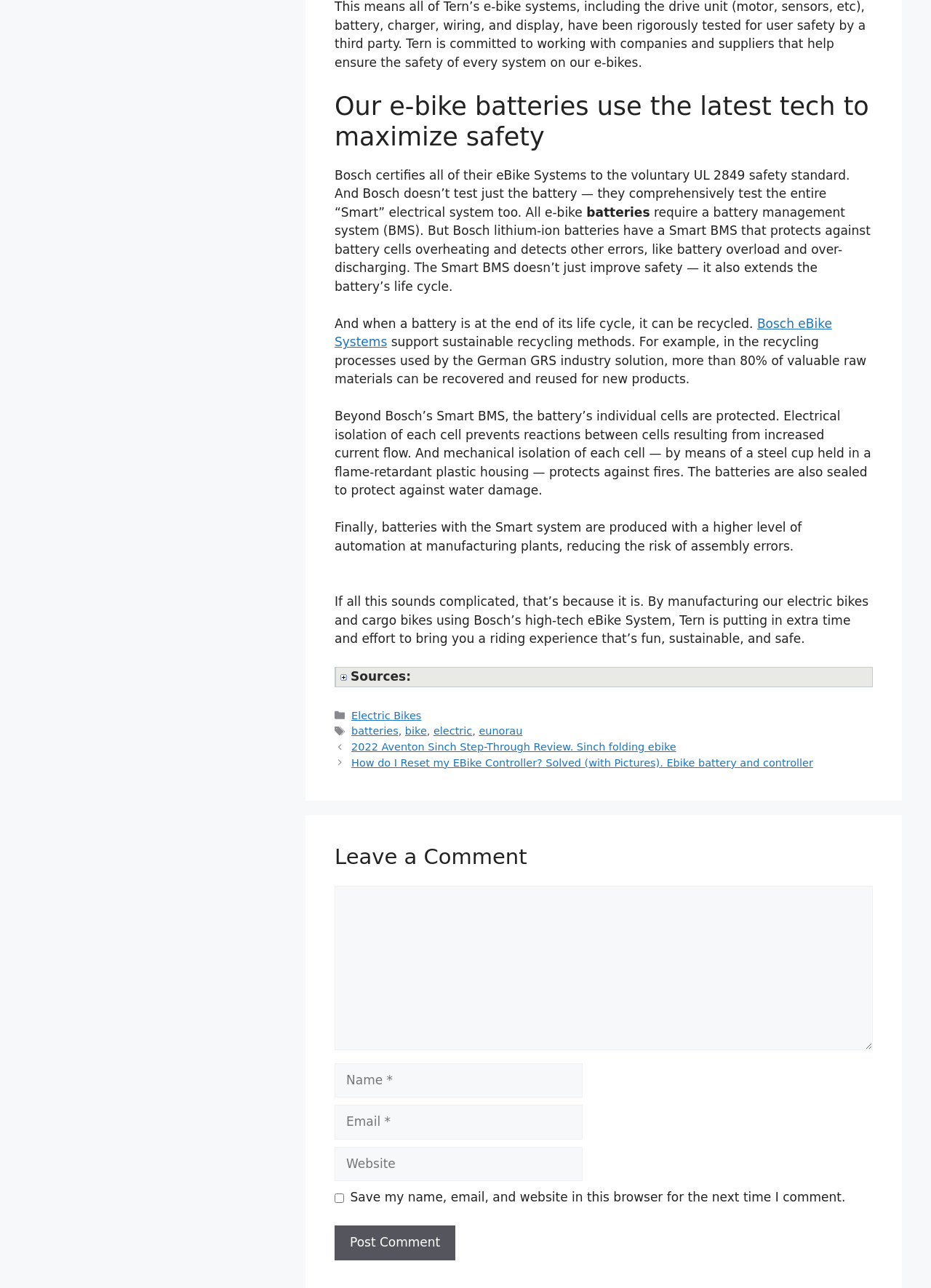Provide a one-word or short-phrase response to the question:
What is required to leave a comment on this webpage?

Name, Email